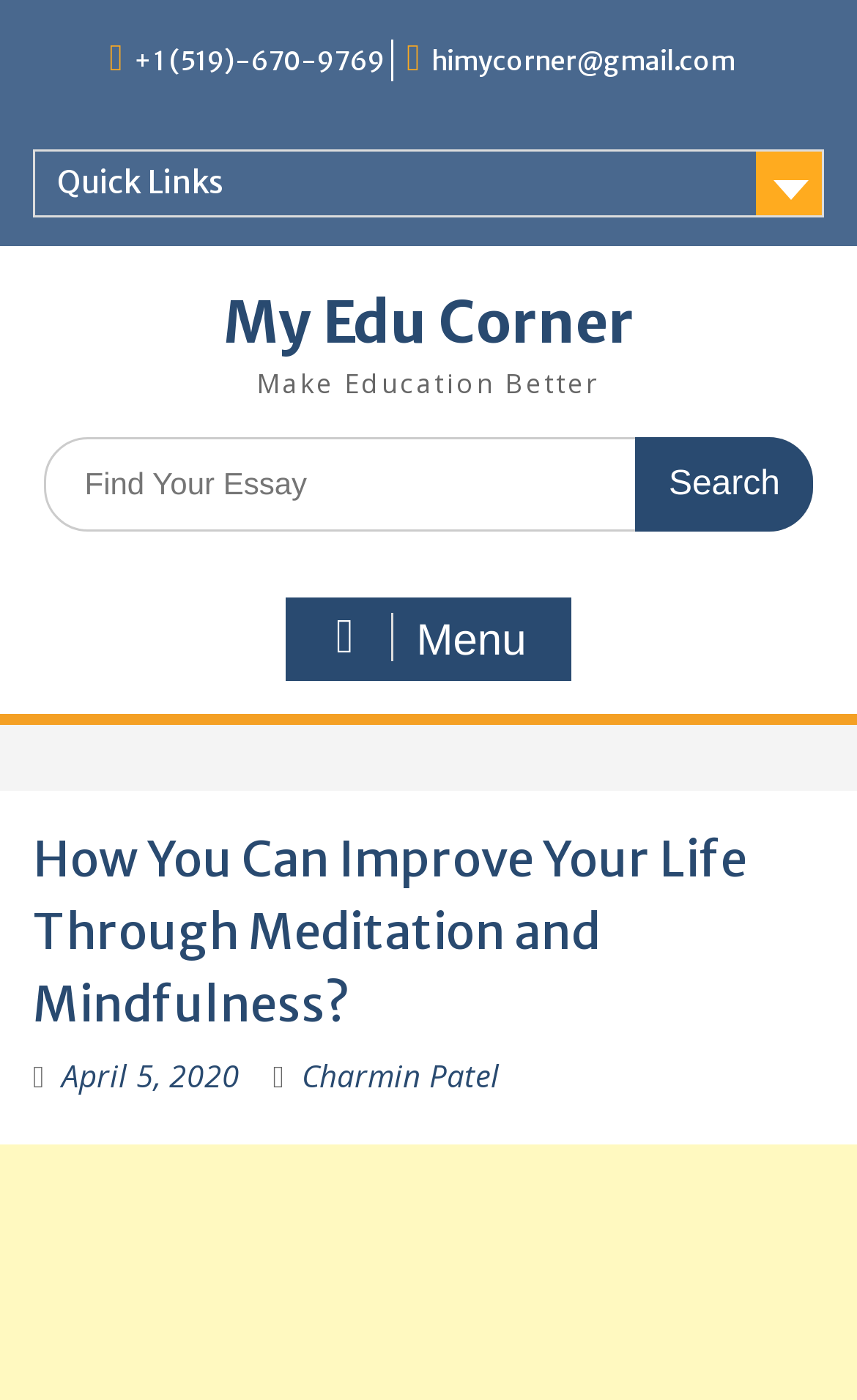Locate the bounding box coordinates of the area that needs to be clicked to fulfill the following instruction: "Search for something". The coordinates should be in the format of four float numbers between 0 and 1, namely [left, top, right, bottom].

[0.051, 0.312, 0.949, 0.379]